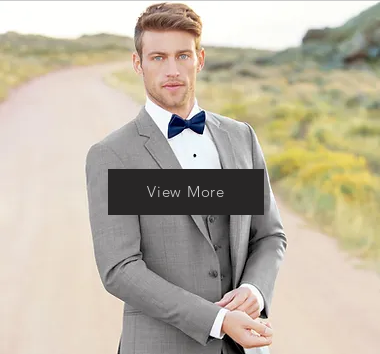By analyzing the image, answer the following question with a detailed response: What is the background of the image?

The image features a scenic outdoor pathway with a beautiful background, which is described as lush greenery and rolling hills, enhancing the elegant vibe of the man's outfit.